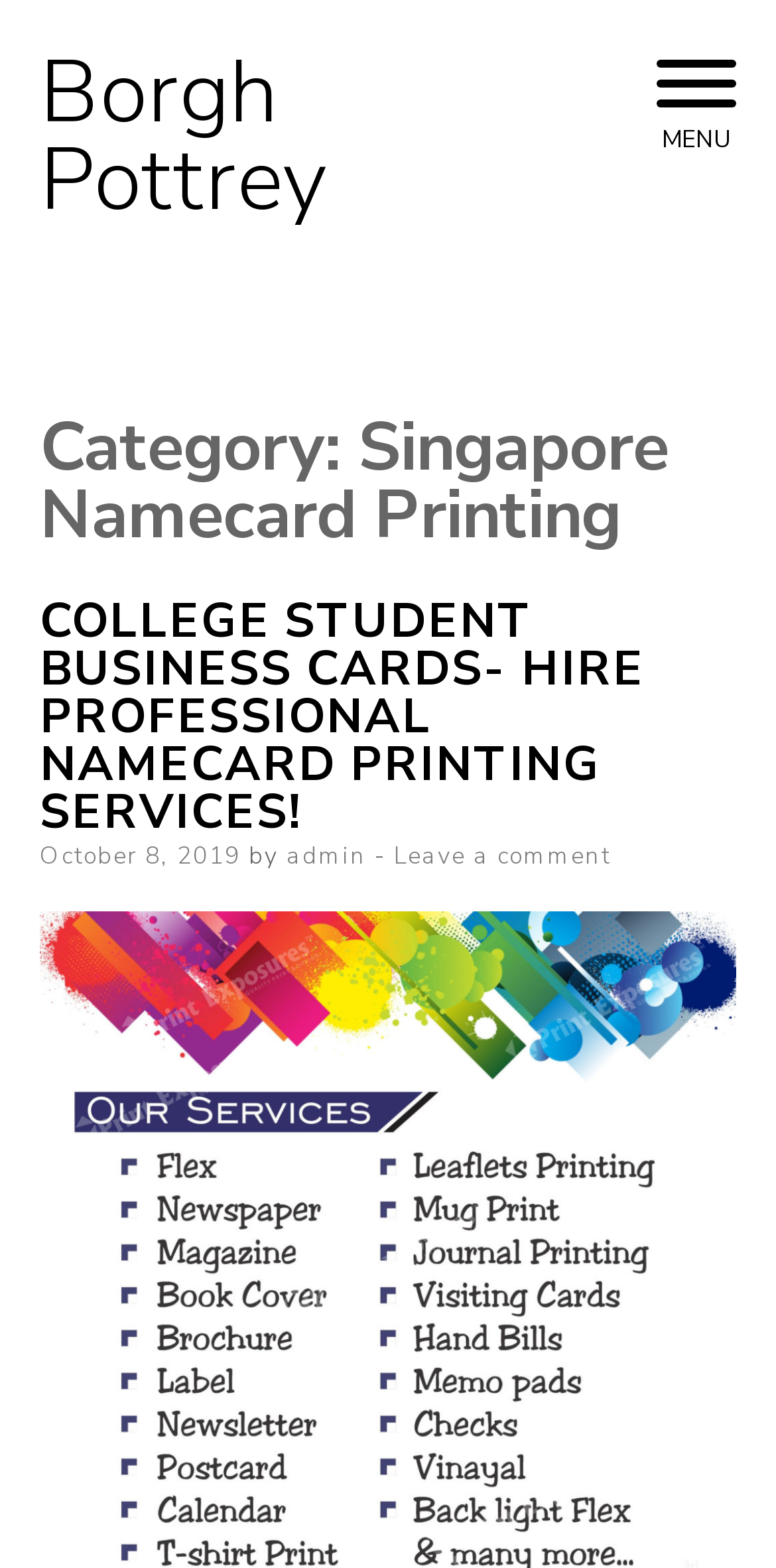Provide a brief response to the question using a single word or phrase: 
What is the category of the webpage?

Singapore Namecard Printing